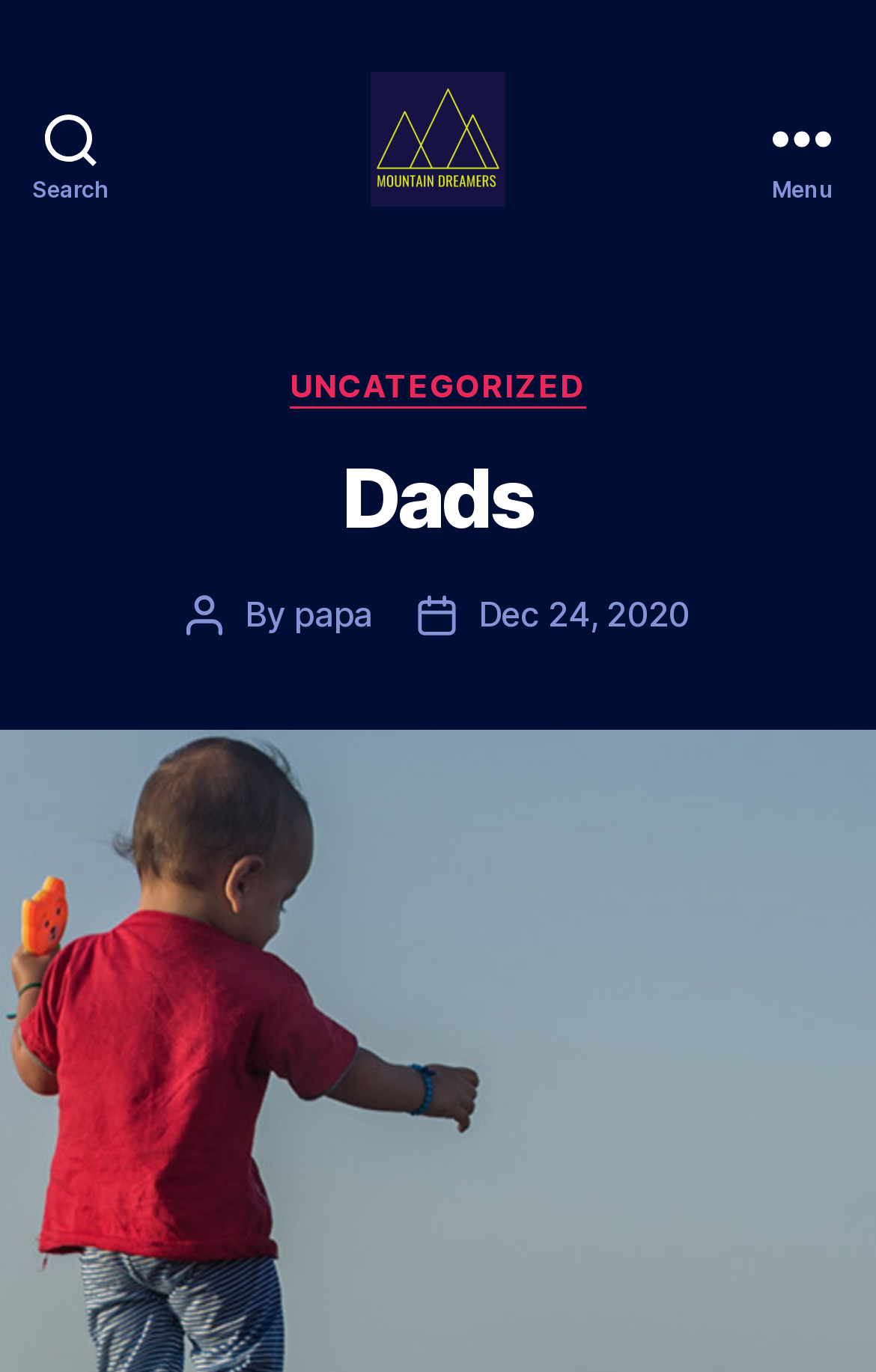Please find the bounding box coordinates in the format (top-left x, top-left y, bottom-right x, bottom-right y) for the given element description. Ensure the coordinates are floating point numbers between 0 and 1. Description: Dec 24, 2020

[0.547, 0.431, 0.787, 0.462]